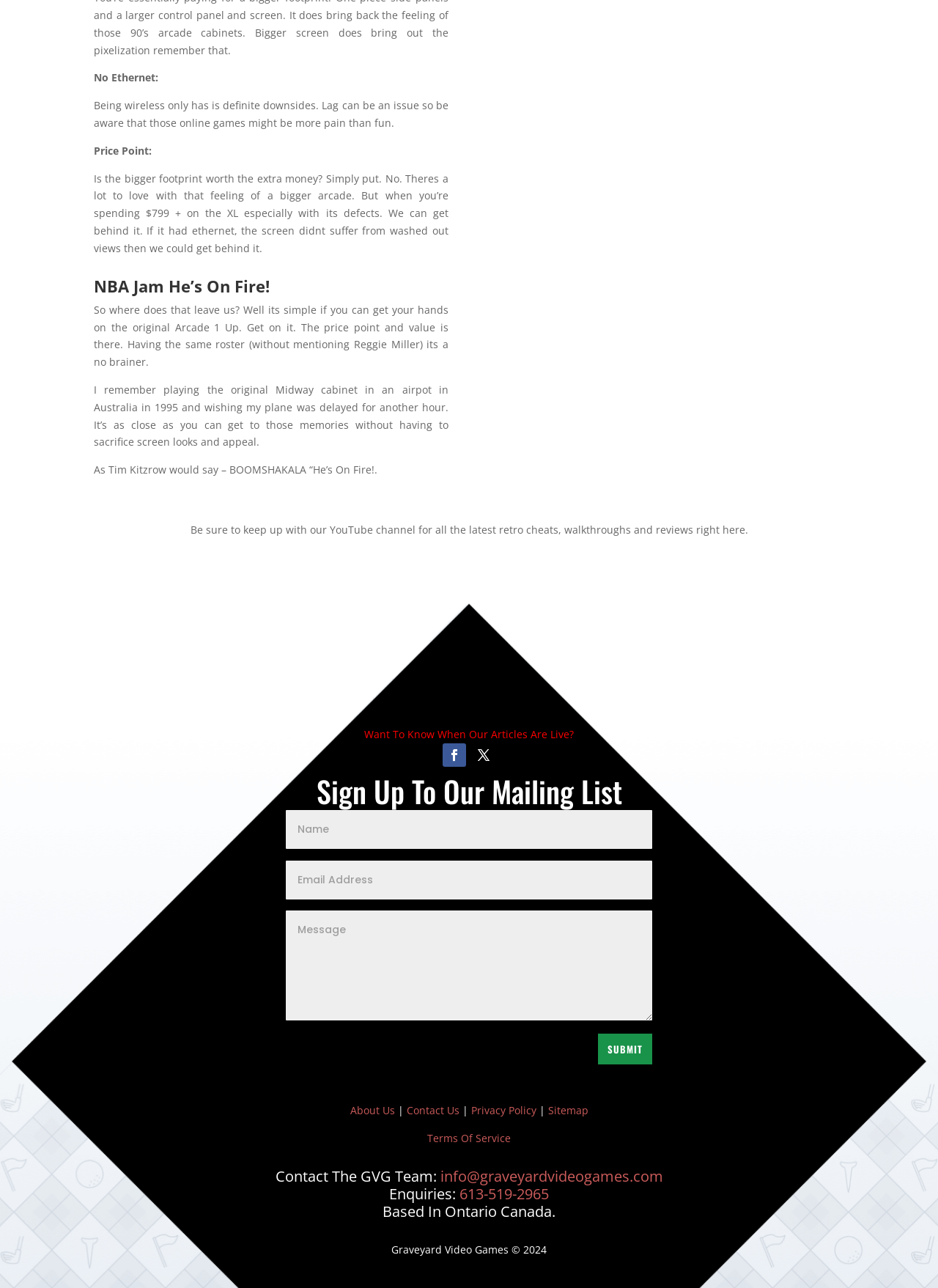Could you indicate the bounding box coordinates of the region to click in order to complete this instruction: "Click the About Us link".

[0.373, 0.857, 0.421, 0.868]